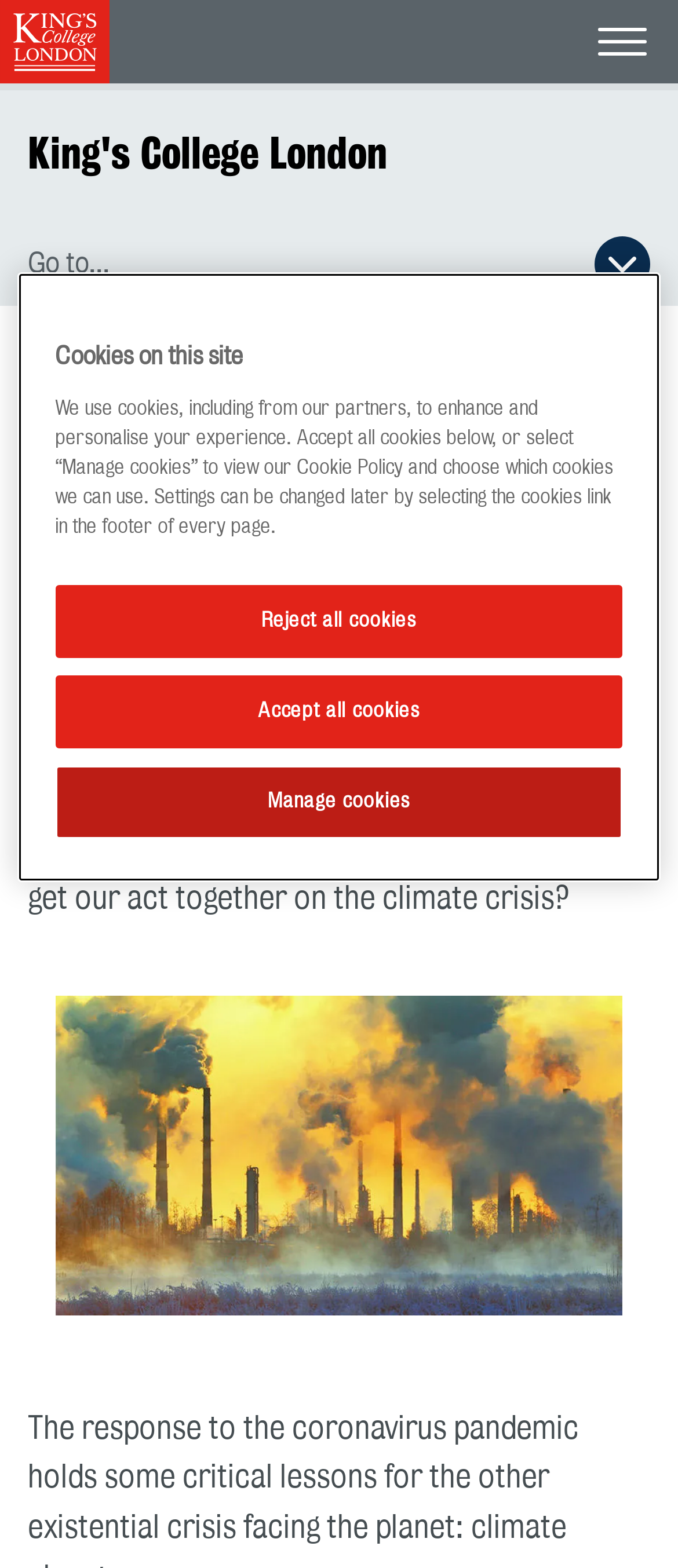Using the details from the image, please elaborate on the following question: What is the name of the institution on this webpage?

I determined the answer by looking at the top-left corner of the webpage, where I found a heading element with the text 'King's College London'. This suggests that the webpage is affiliated with this institution.